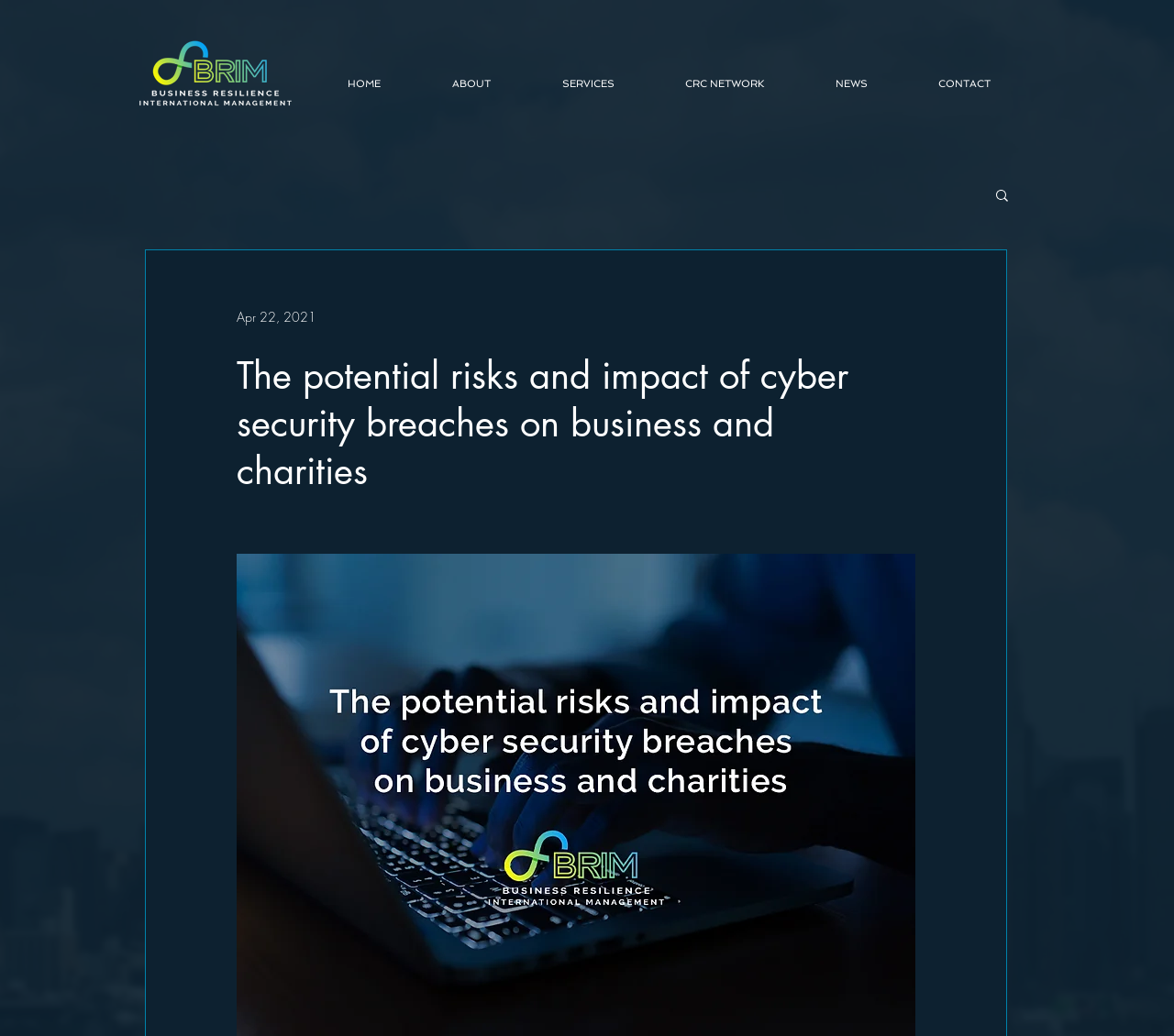Determine the bounding box for the described HTML element: "CRC NETWORK". Ensure the coordinates are four float numbers between 0 and 1 in the format [left, top, right, bottom].

[0.553, 0.059, 0.681, 0.104]